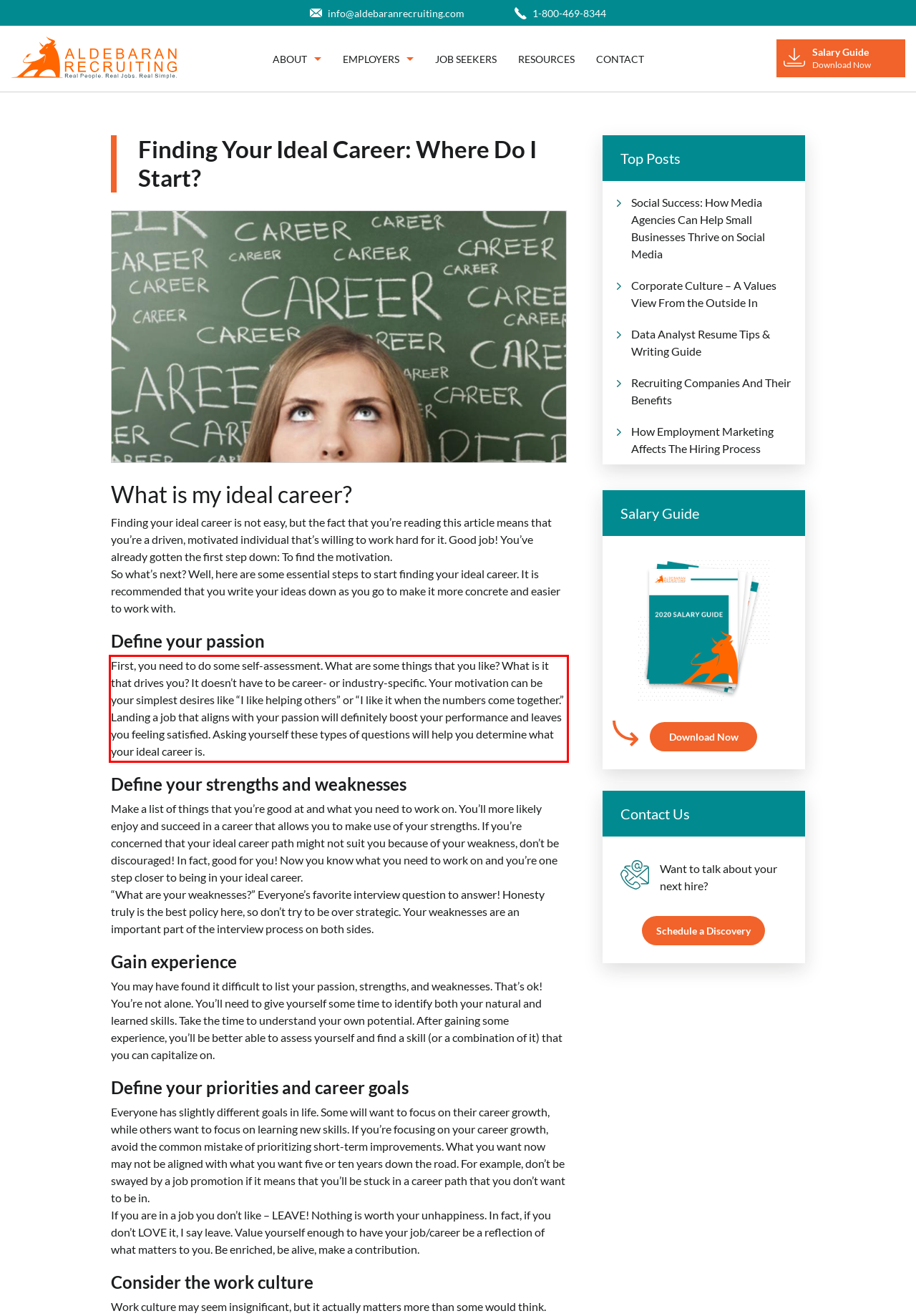Using the provided screenshot of a webpage, recognize the text inside the red rectangle bounding box by performing OCR.

First, you need to do some self-assessment. What are some things that you like? What is it that drives you? It doesn’t have to be career- or industry-specific. Your motivation can be your simplest desires like “I like helping others” or “I like it when the numbers come together.” Landing a job that aligns with your passion will definitely boost your performance and leaves you feeling satisfied. Asking yourself these types of questions will help you determine what your ideal career is.